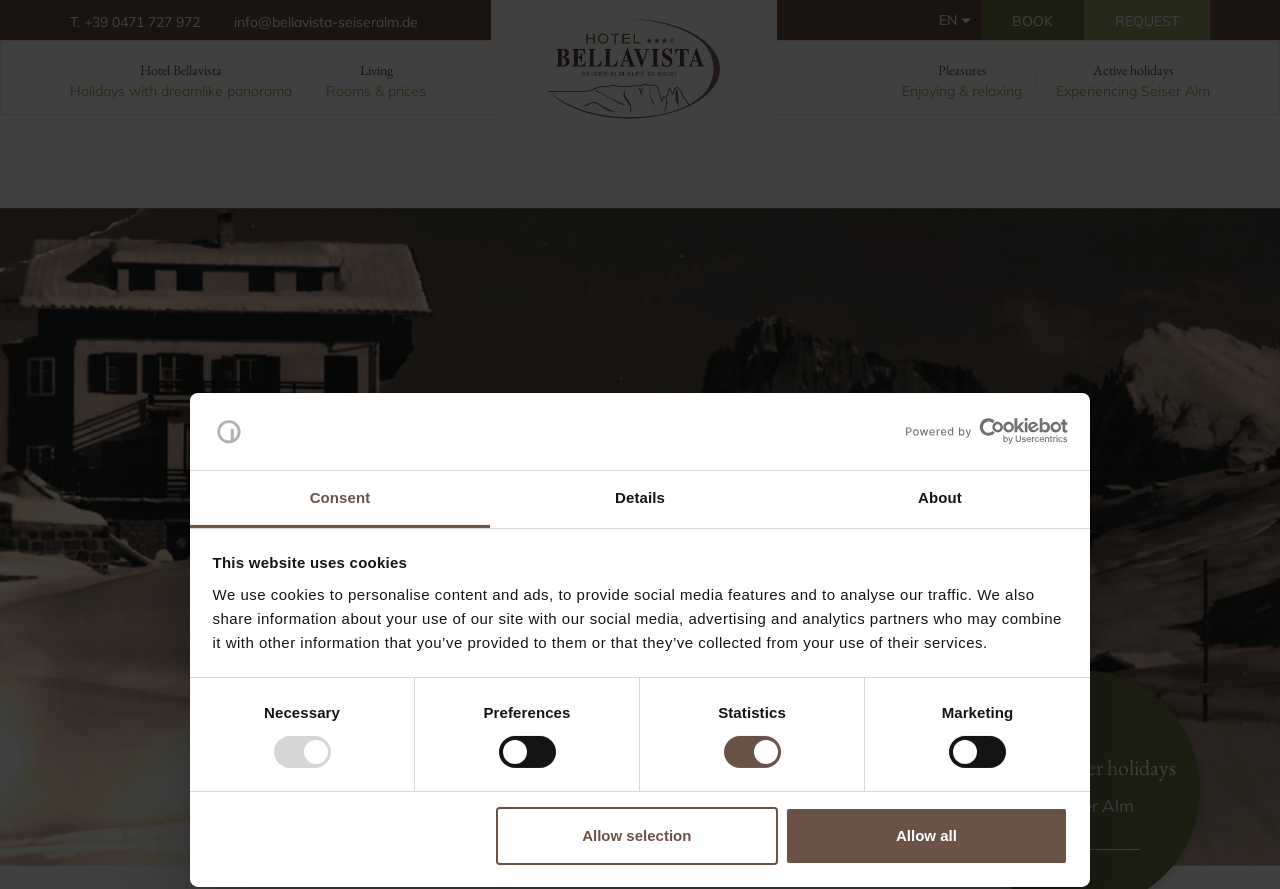Please specify the bounding box coordinates in the format (top-left x, top-left y, bottom-right x, bottom-right y), with values ranging from 0 to 1. Identify the bounding box for the UI component described as follows: Allow all

[0.614, 0.907, 0.834, 0.973]